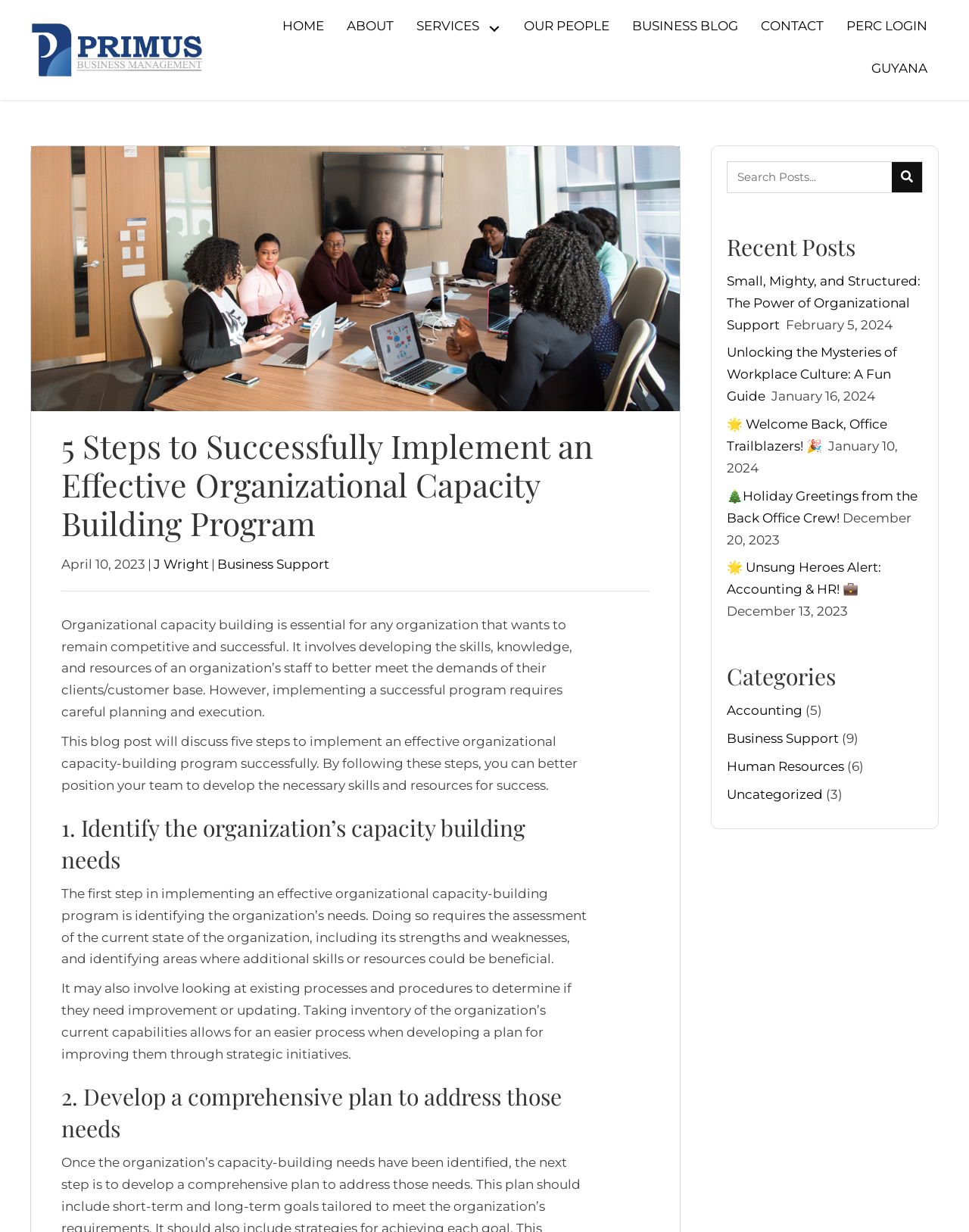Using the provided element description: "ABOUT", determine the bounding box coordinates of the corresponding UI element in the screenshot.

[0.346, 0.006, 0.418, 0.04]